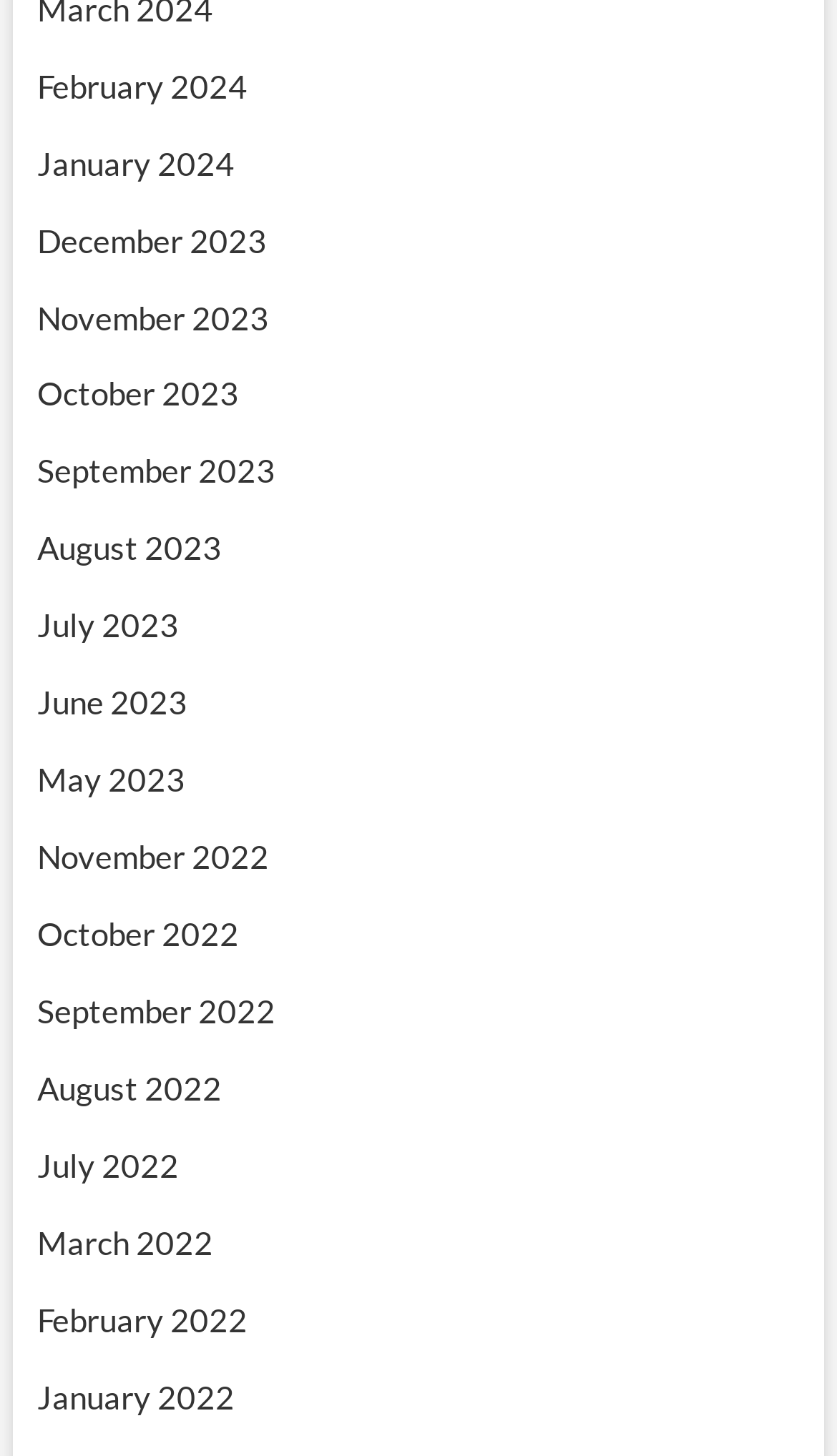Show the bounding box coordinates of the region that should be clicked to follow the instruction: "check October 2023."

[0.044, 0.257, 0.285, 0.284]